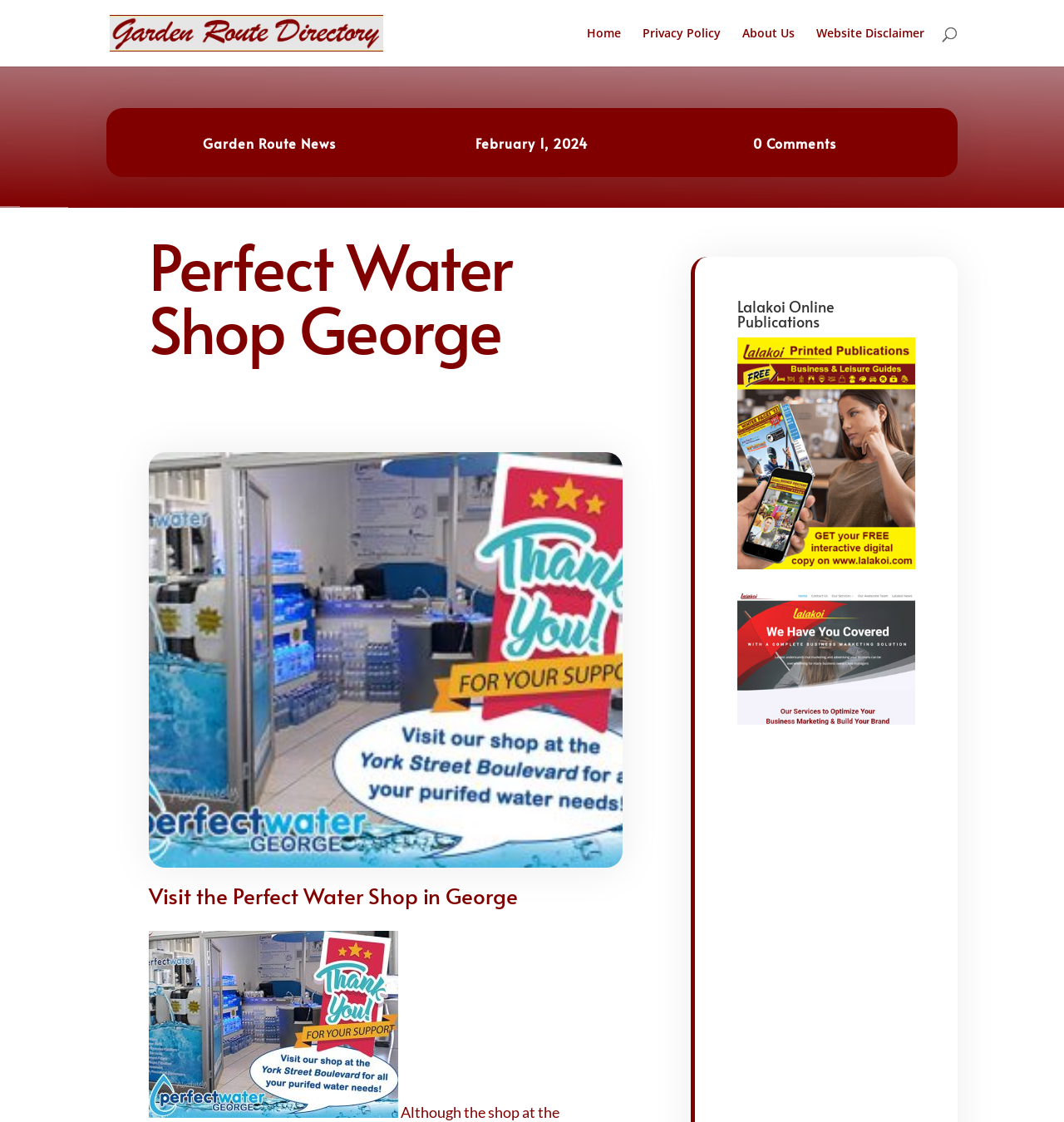Locate the bounding box coordinates of the element you need to click to accomplish the task described by this instruction: "go to Home".

[0.552, 0.024, 0.584, 0.059]